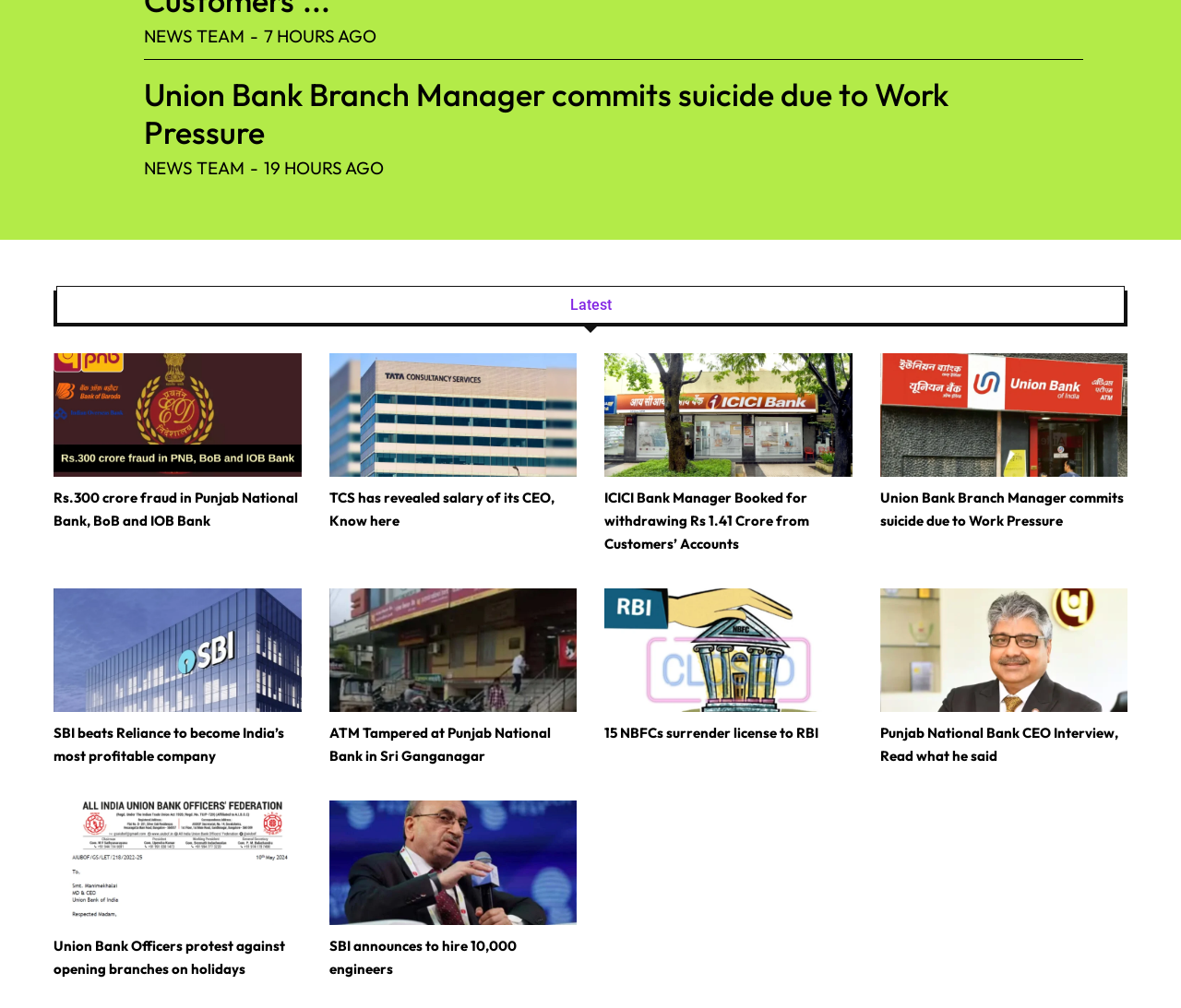What is the topic of the second news article?
Based on the image, give a one-word or short phrase answer.

Rs.300 crore fraud